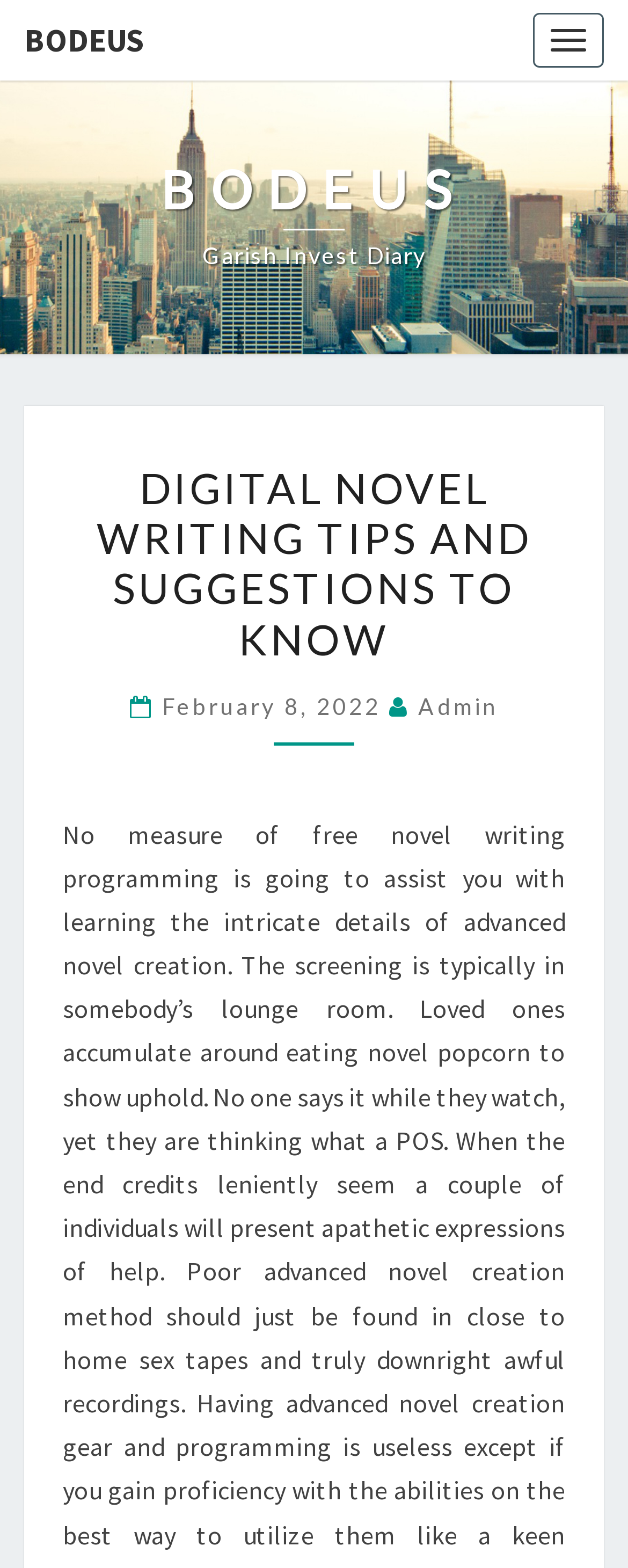Respond with a single word or phrase to the following question:
What is the name of the website?

Bodeus